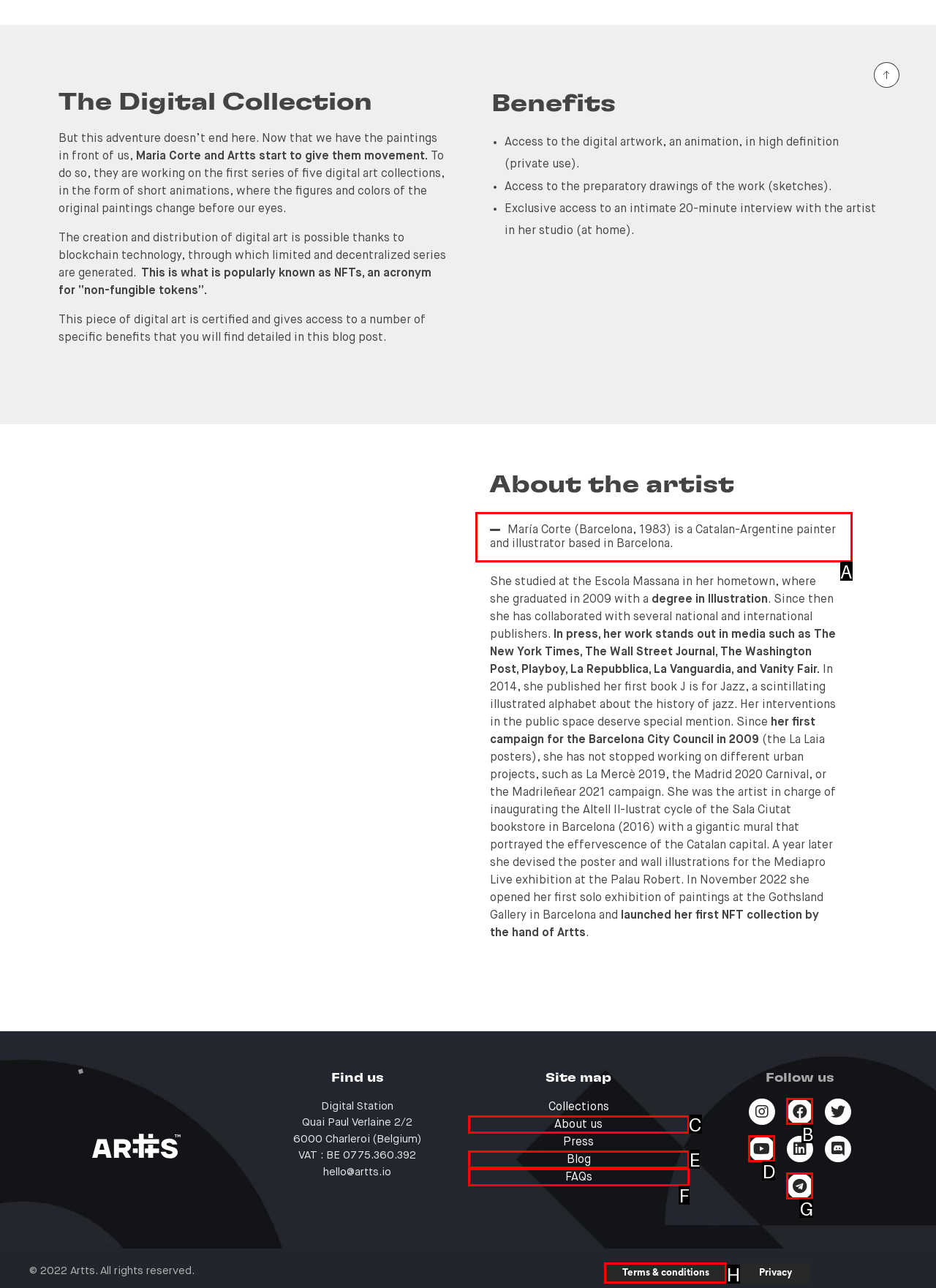Determine the letter of the element I should select to fulfill the following instruction: Click on the 'About us' link. Just provide the letter.

C